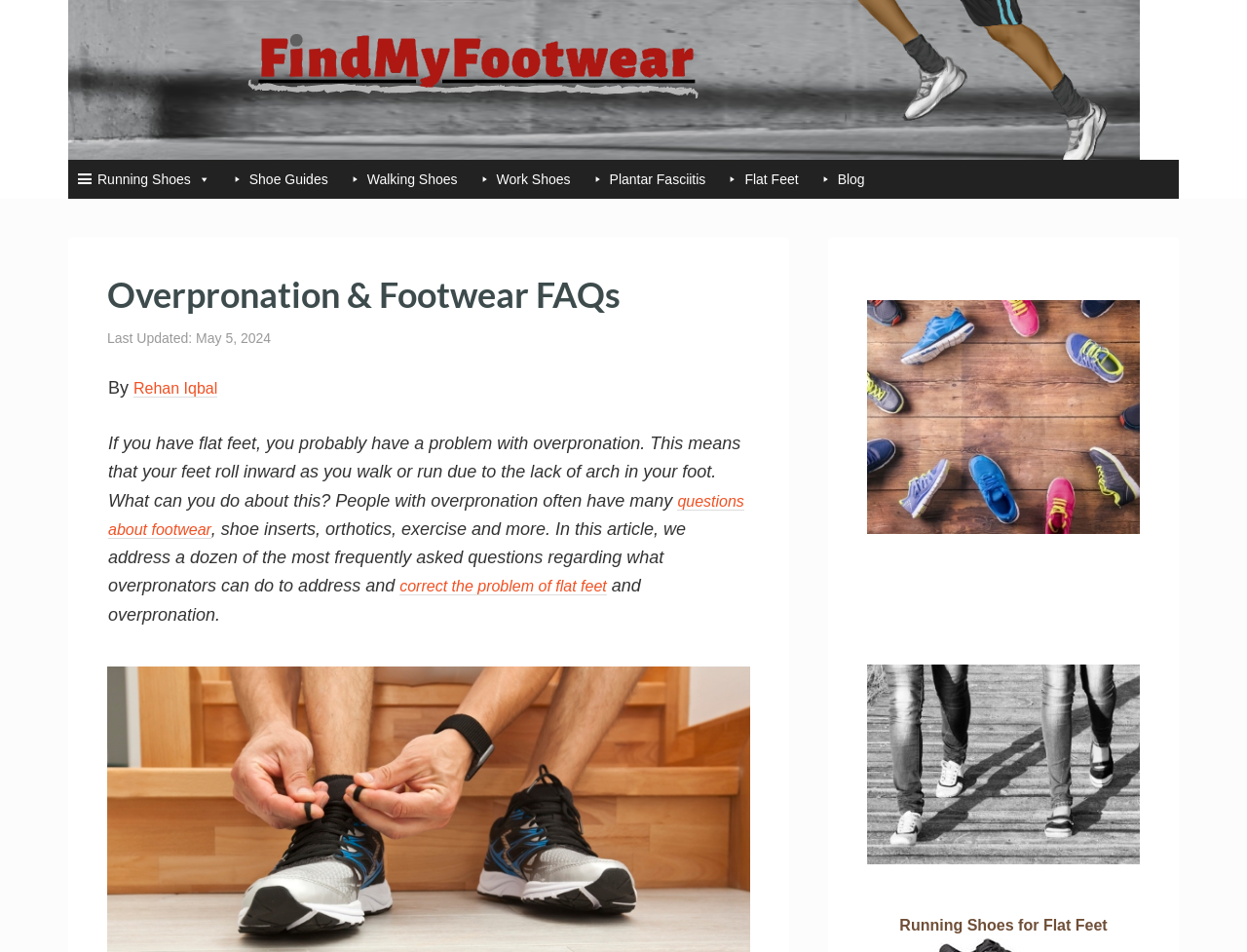Extract the bounding box coordinates for the UI element described by the text: "Plantar Fasciitis". The coordinates should be in the form of [left, top, right, bottom] with values between 0 and 1.

[0.465, 0.168, 0.574, 0.209]